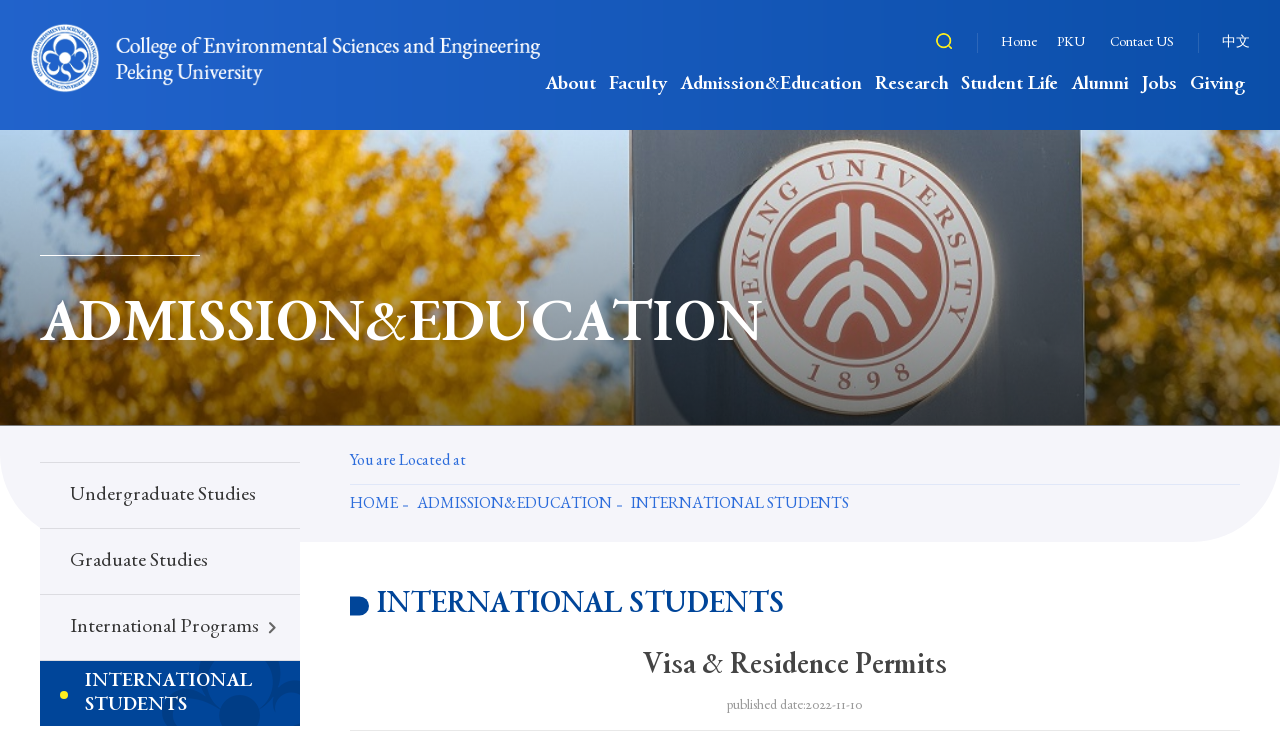What is the name of the college?
Answer with a single word or phrase, using the screenshot for reference.

College of Environmental Sciences and Engineering